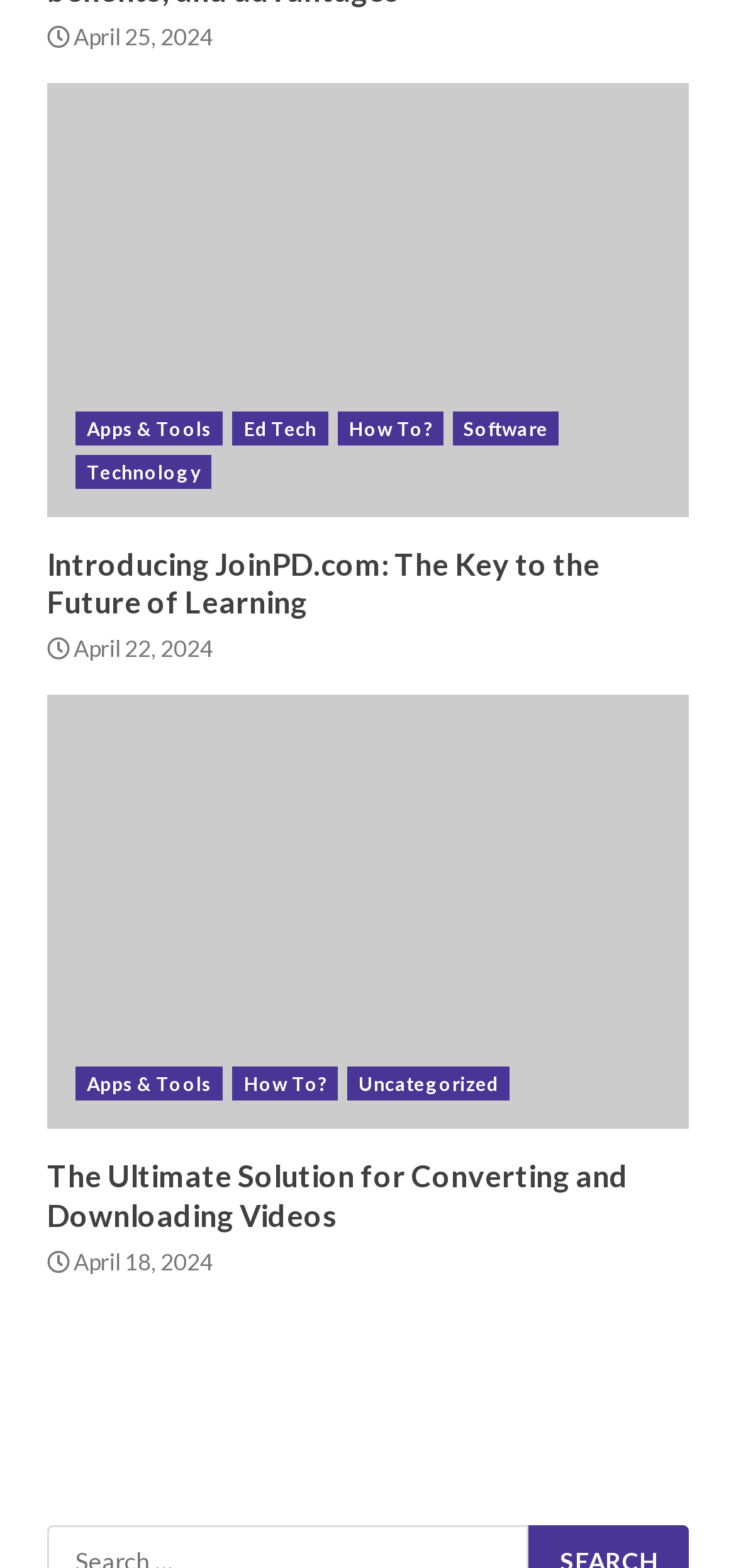Determine the bounding box coordinates for the element that should be clicked to follow this instruction: "Click on the link to learn about JoinPD.com". The coordinates should be given as four float numbers between 0 and 1, in the format [left, top, right, bottom].

[0.064, 0.052, 0.936, 0.329]